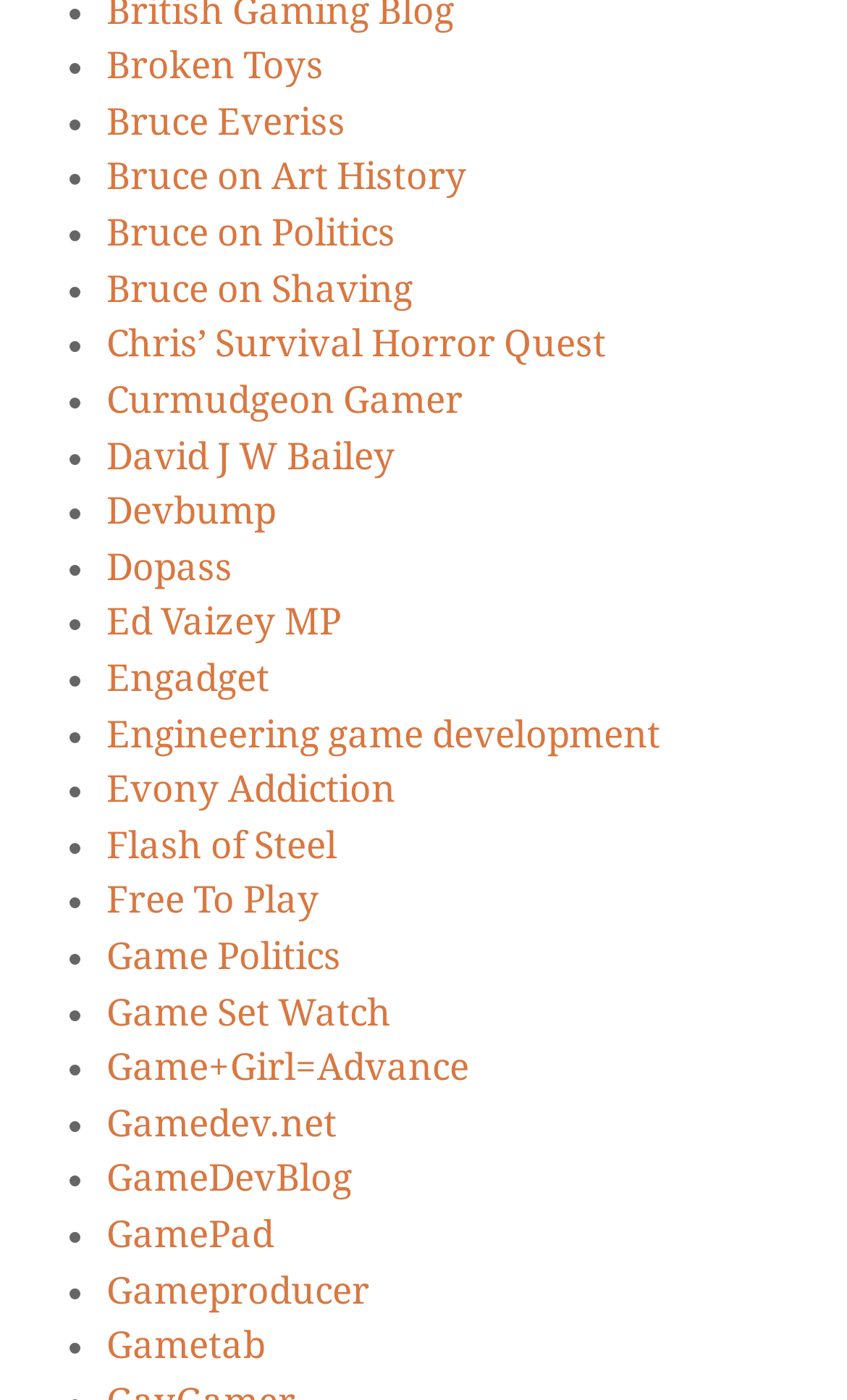What is the first link on the webpage?
Using the image provided, answer with just one word or phrase.

Broken Toys